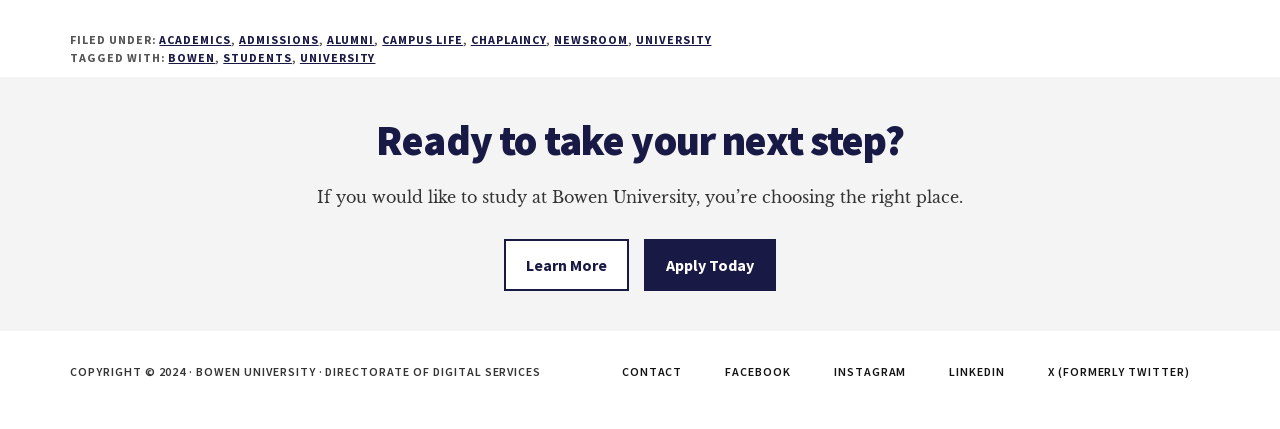Determine the bounding box for the described HTML element: "Campus Life". Ensure the coordinates are four float numbers between 0 and 1 in the format [left, top, right, bottom].

[0.299, 0.074, 0.362, 0.109]